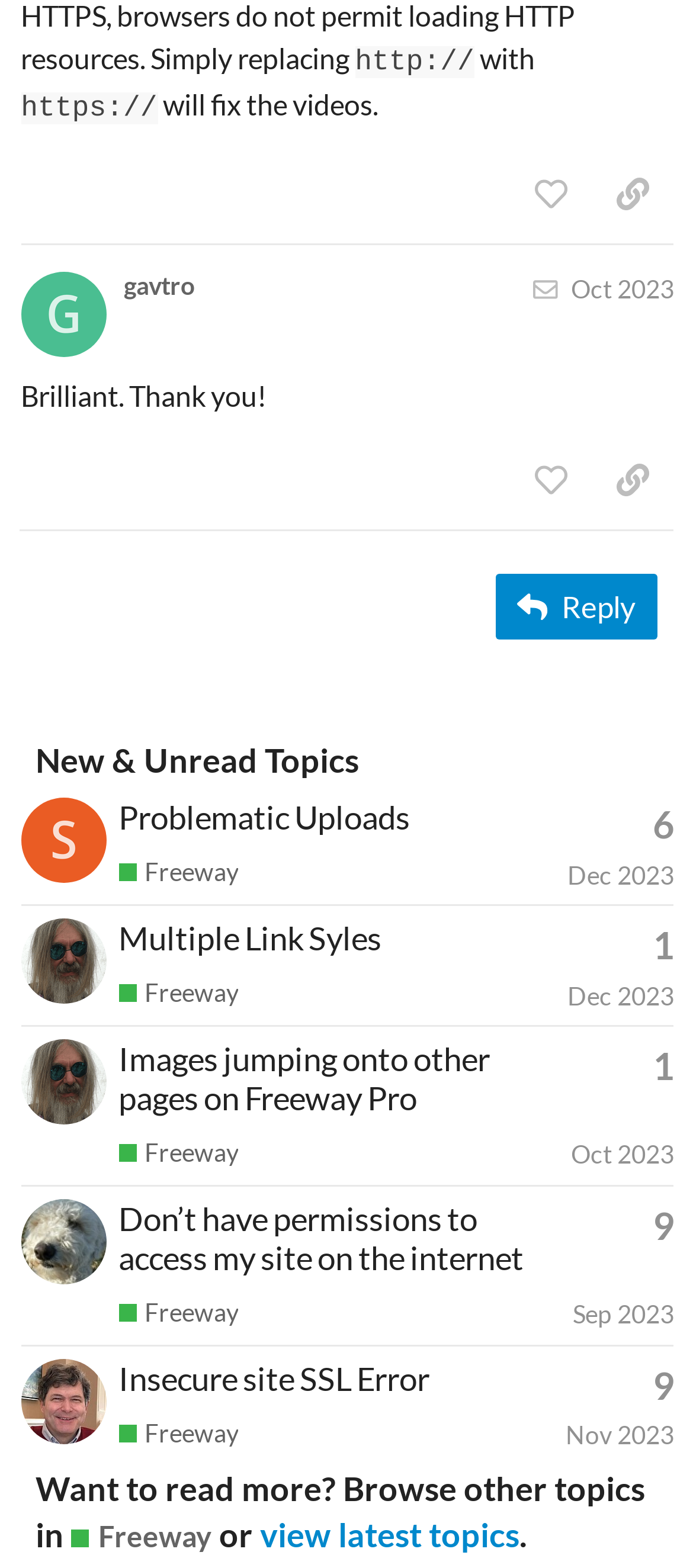What is the date of the latest post in the topic 'Insecure site SSL Error'?
Provide a well-explained and detailed answer to the question.

I found the topic 'Insecure site SSL Error' and looked for the date of the latest post, which is indicated as 'Nov 29, 2023'.